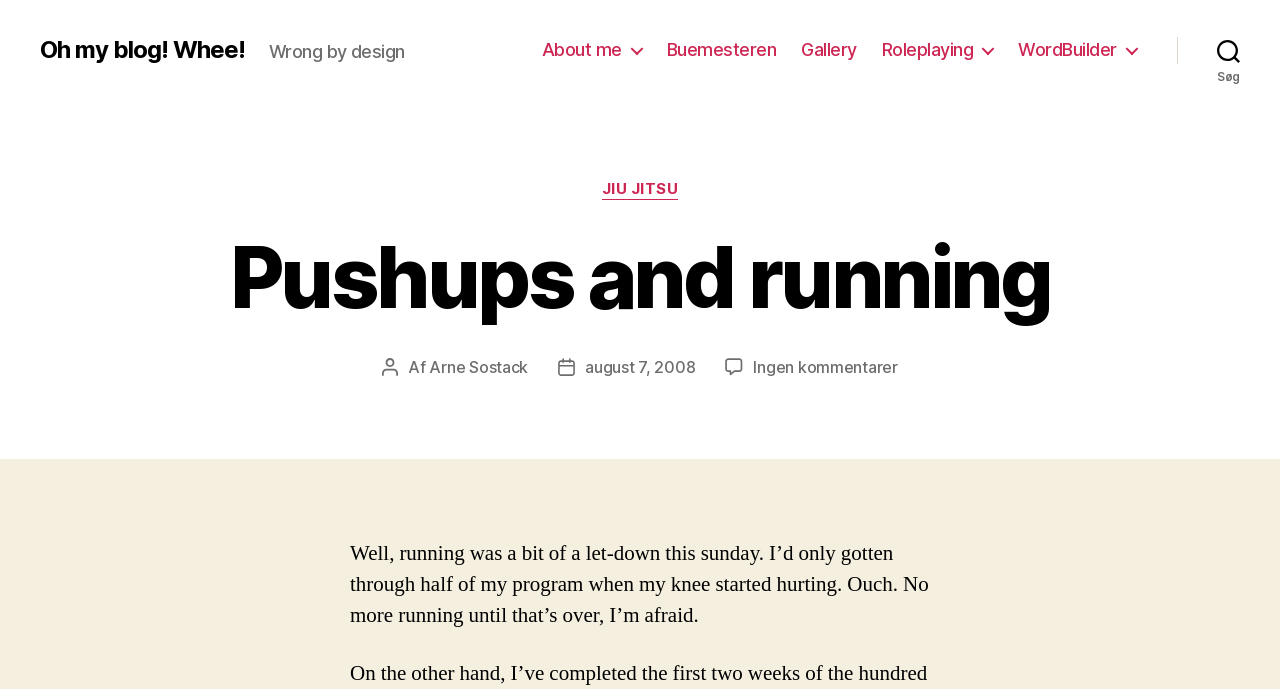Given the description Arne Sostack, predict the bounding box coordinates of the UI element. Ensure the coordinates are in the format (top-left x, top-left y, bottom-right x, bottom-right y) and all values are between 0 and 1.

[0.335, 0.519, 0.413, 0.548]